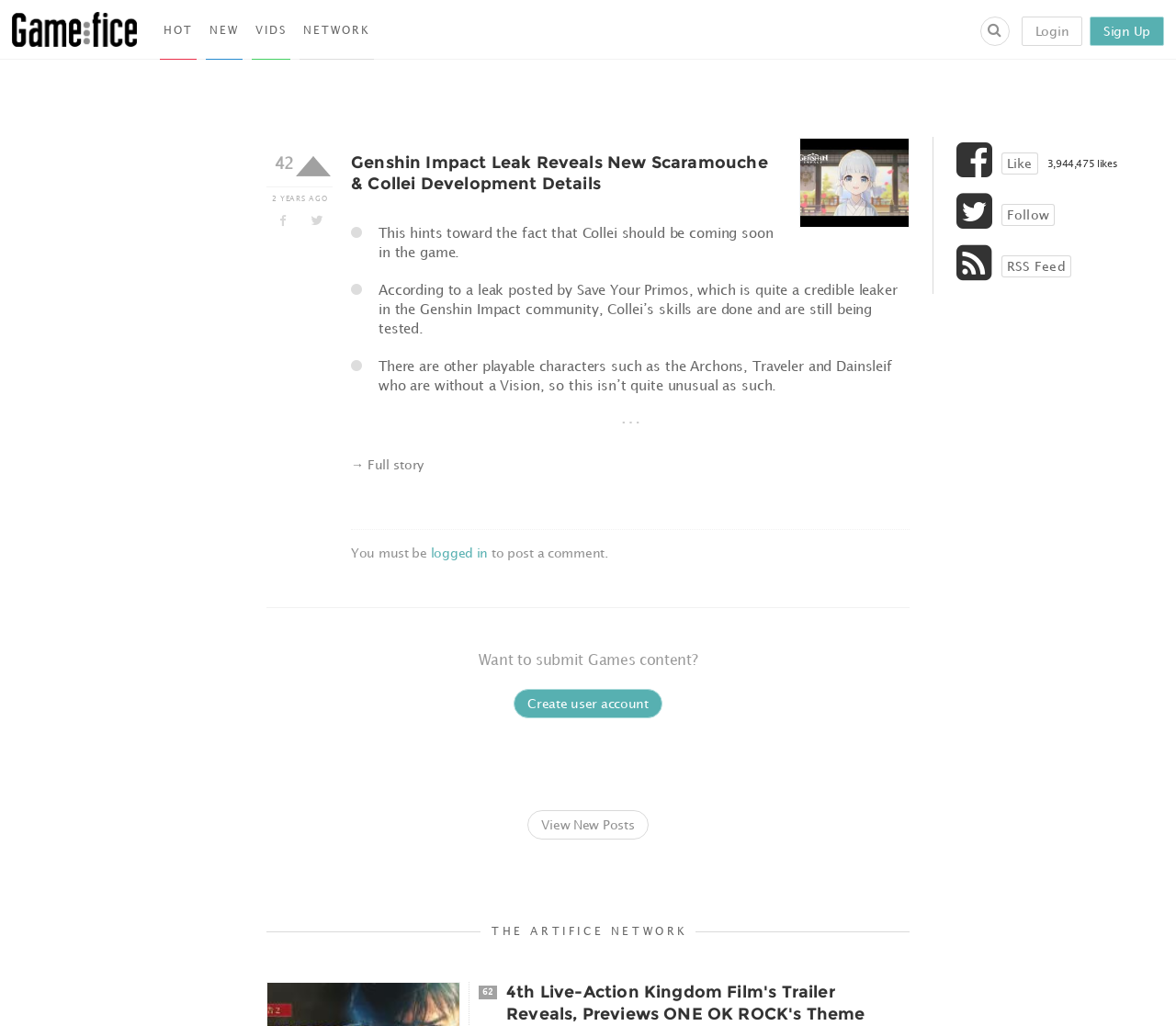Locate the bounding box coordinates of the area to click to fulfill this instruction: "Click the 'Ryan Corr as Ser Harwin ‘Breakbones’ Strong' link". The bounding box should be presented as four float numbers between 0 and 1, in the order [left, top, right, bottom].

None